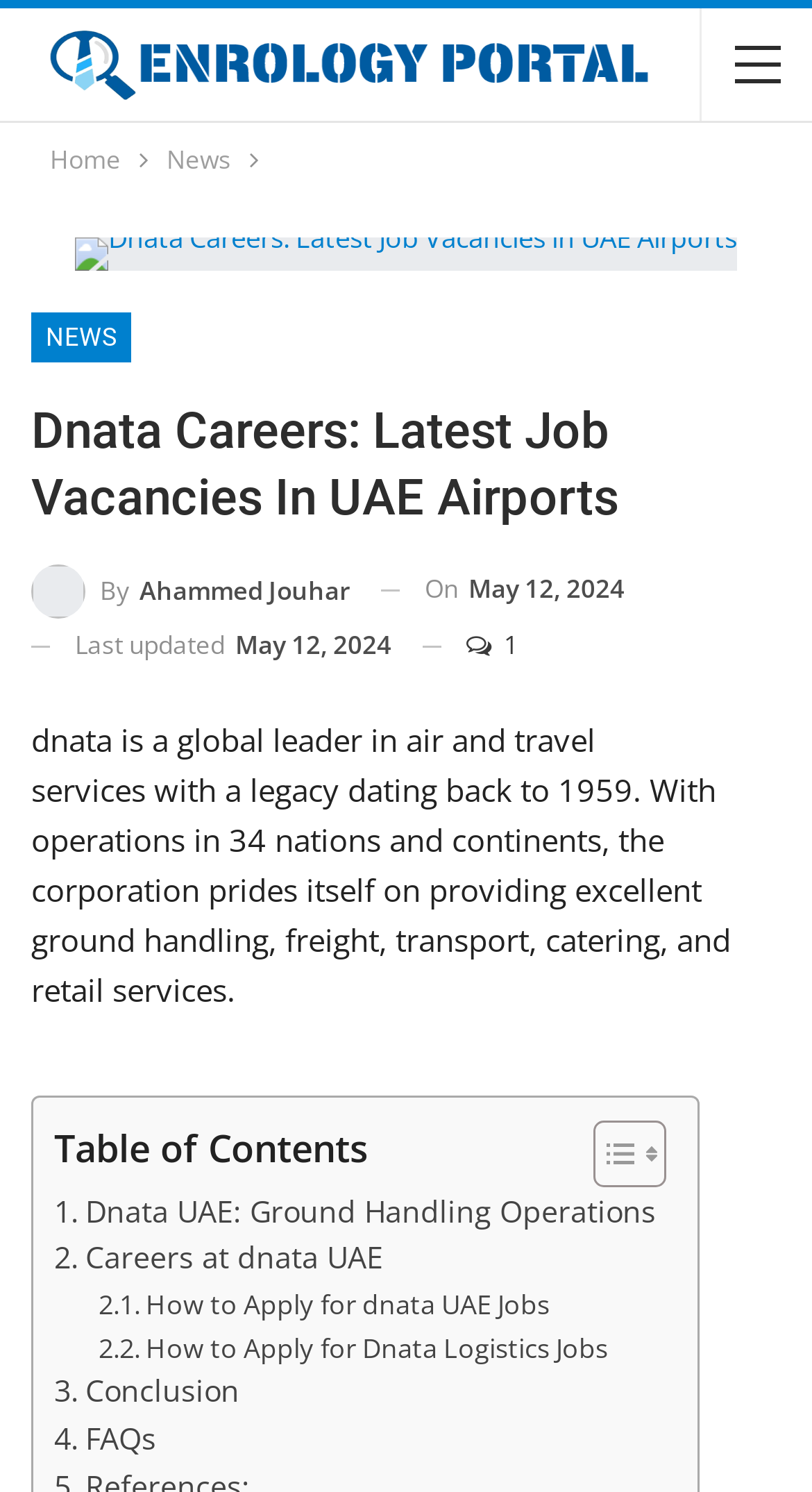Provide the bounding box coordinates of the HTML element this sentence describes: "By Ahammed Jouhar". The bounding box coordinates consist of four float numbers between 0 and 1, i.e., [left, top, right, bottom].

[0.038, 0.377, 0.431, 0.414]